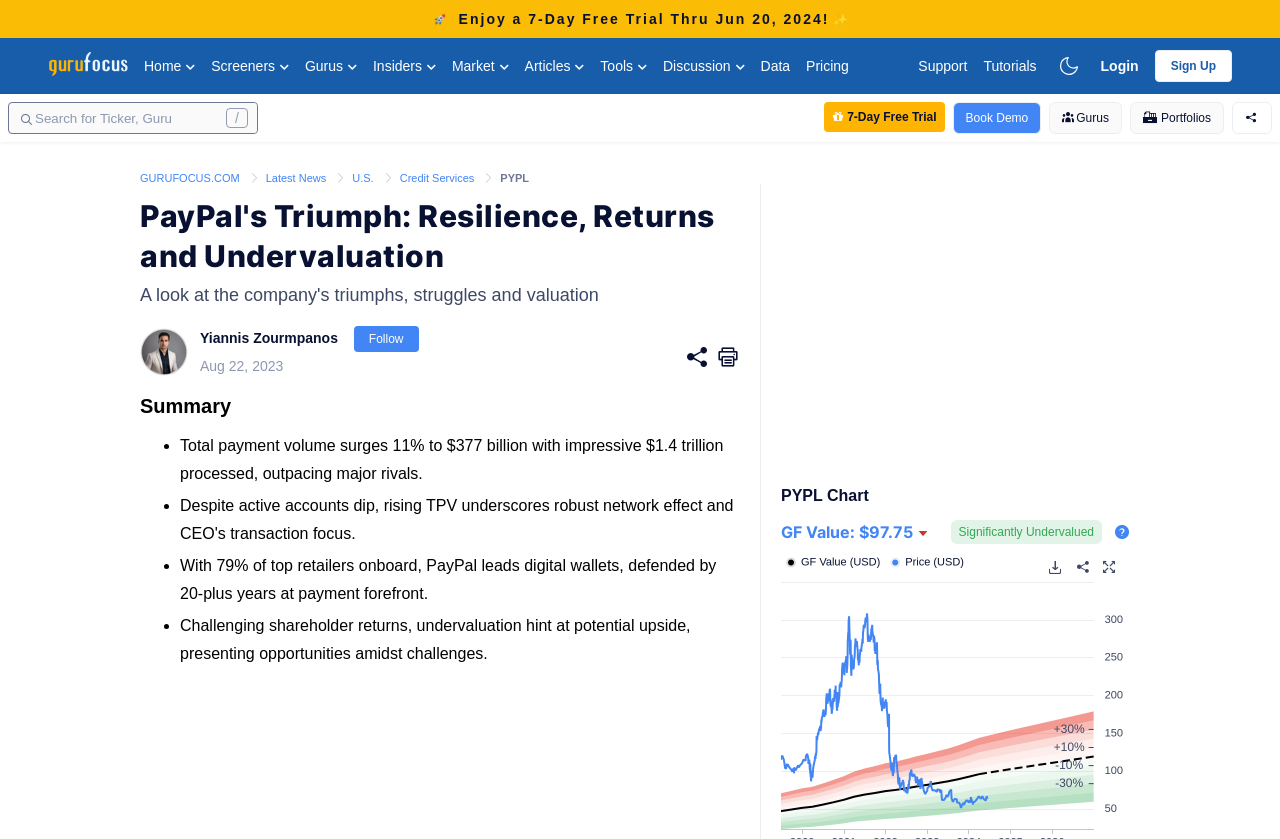Find the bounding box coordinates of the clickable region needed to perform the following instruction: "Follow Yiannis Zourmpanos". The coordinates should be provided as four float numbers between 0 and 1, i.e., [left, top, right, bottom].

[0.276, 0.392, 0.327, 0.412]